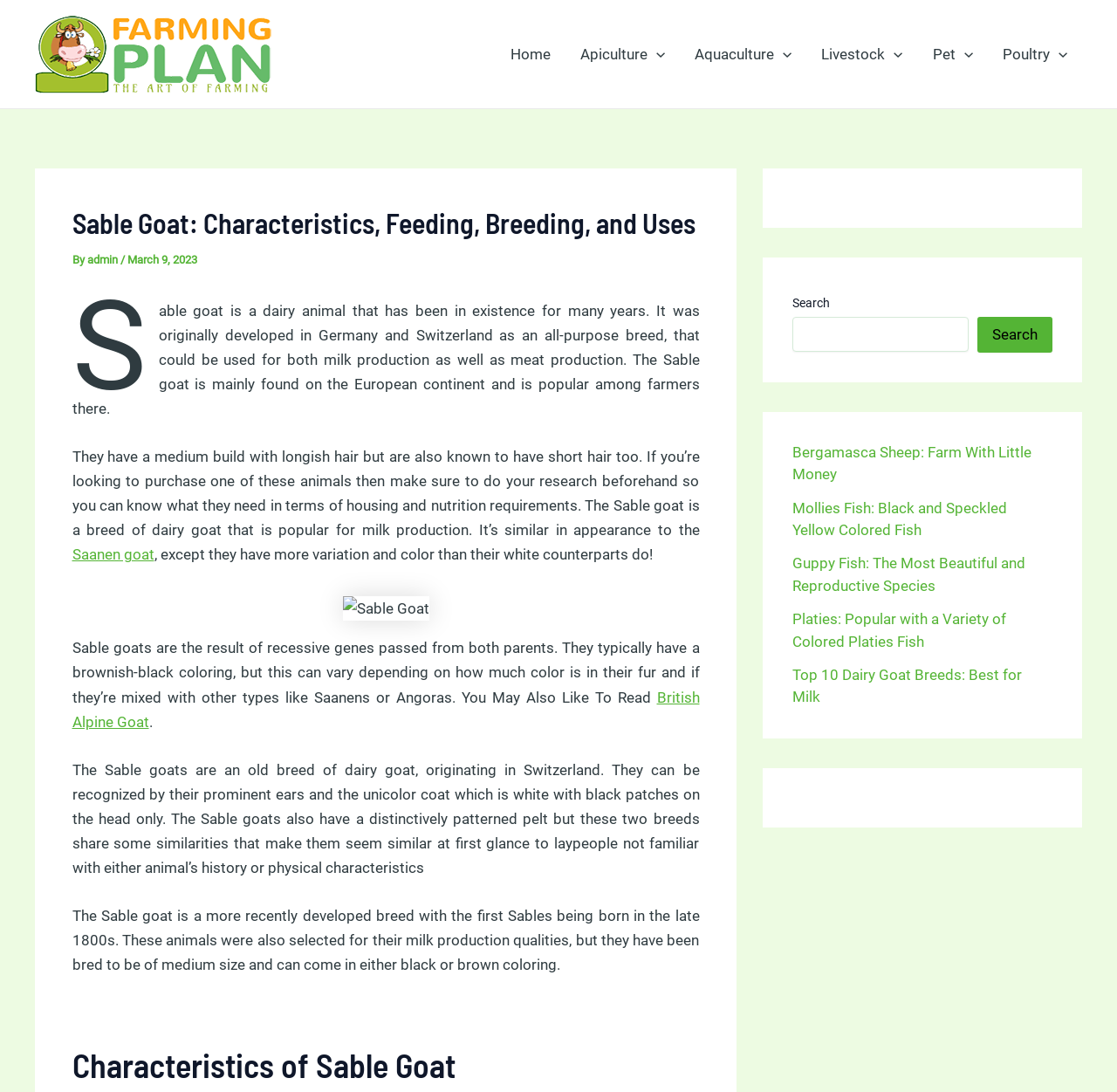Identify and provide the main heading of the webpage.

Sable Goat: Characteristics, Feeding, Breeding, and Uses